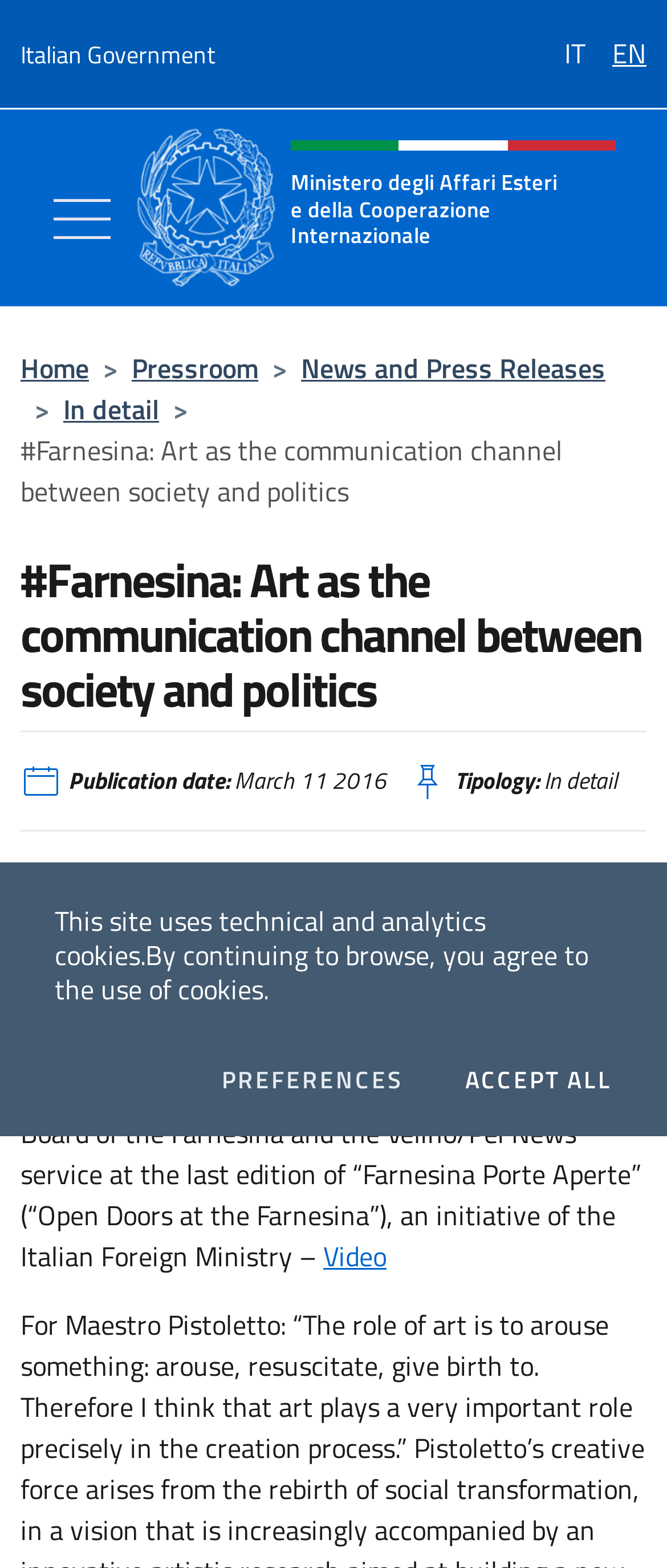Provide a brief response to the question below using a single word or phrase: 
What social media platforms are linked on the webpage?

Facebook, Twitter, Whatsapp